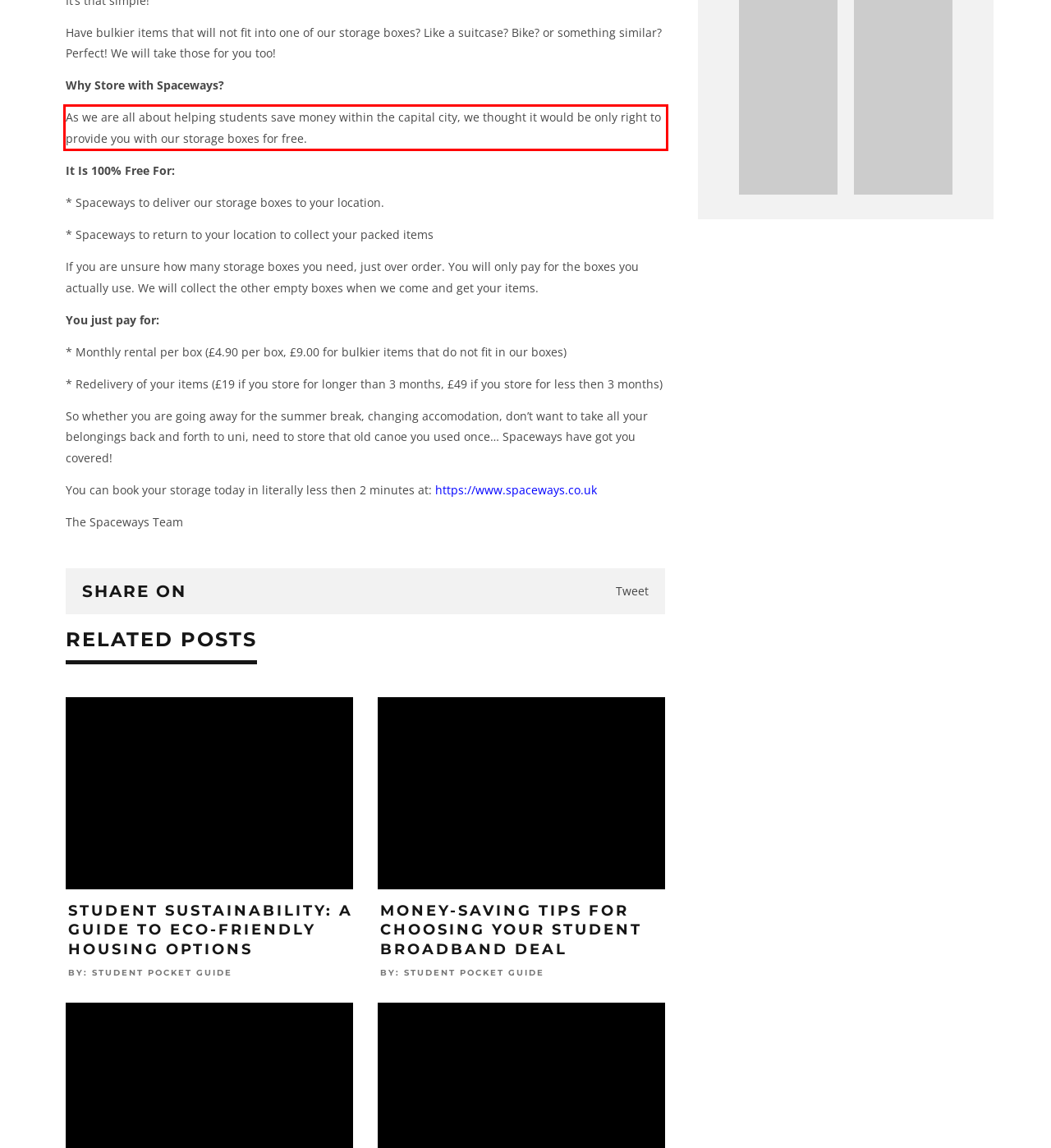You are provided with a screenshot of a webpage featuring a red rectangle bounding box. Extract the text content within this red bounding box using OCR.

As we are all about helping students save money within the capital city, we thought it would be only right to provide you with our storage boxes for free.